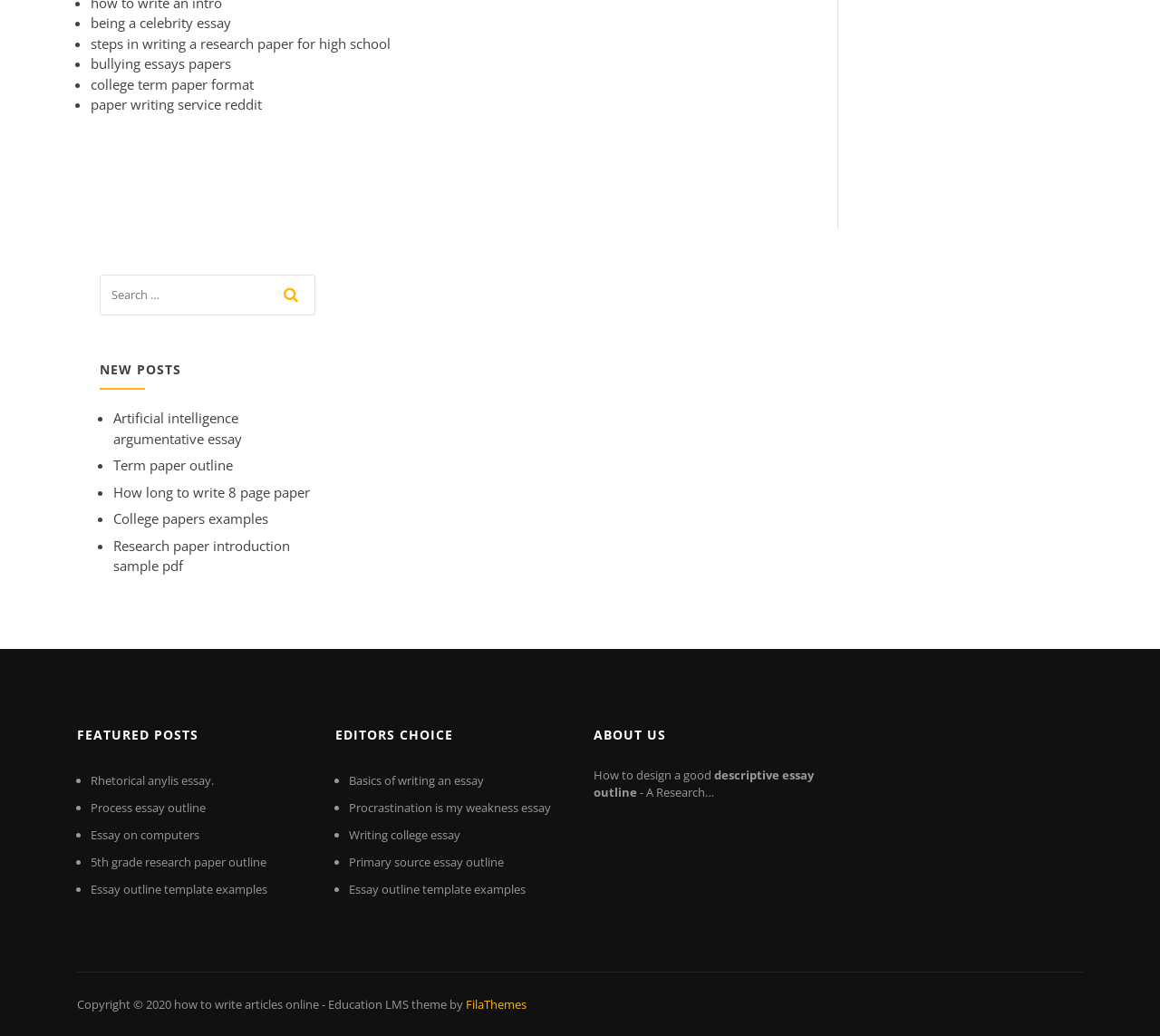What is the purpose of the search box?
Please give a detailed and elaborate explanation in response to the question.

The search box is located near the top of the webpage, and it is accompanied by a magnifying glass icon. This suggests that the purpose of the search box is to allow users to search for specific posts or topics within the website.